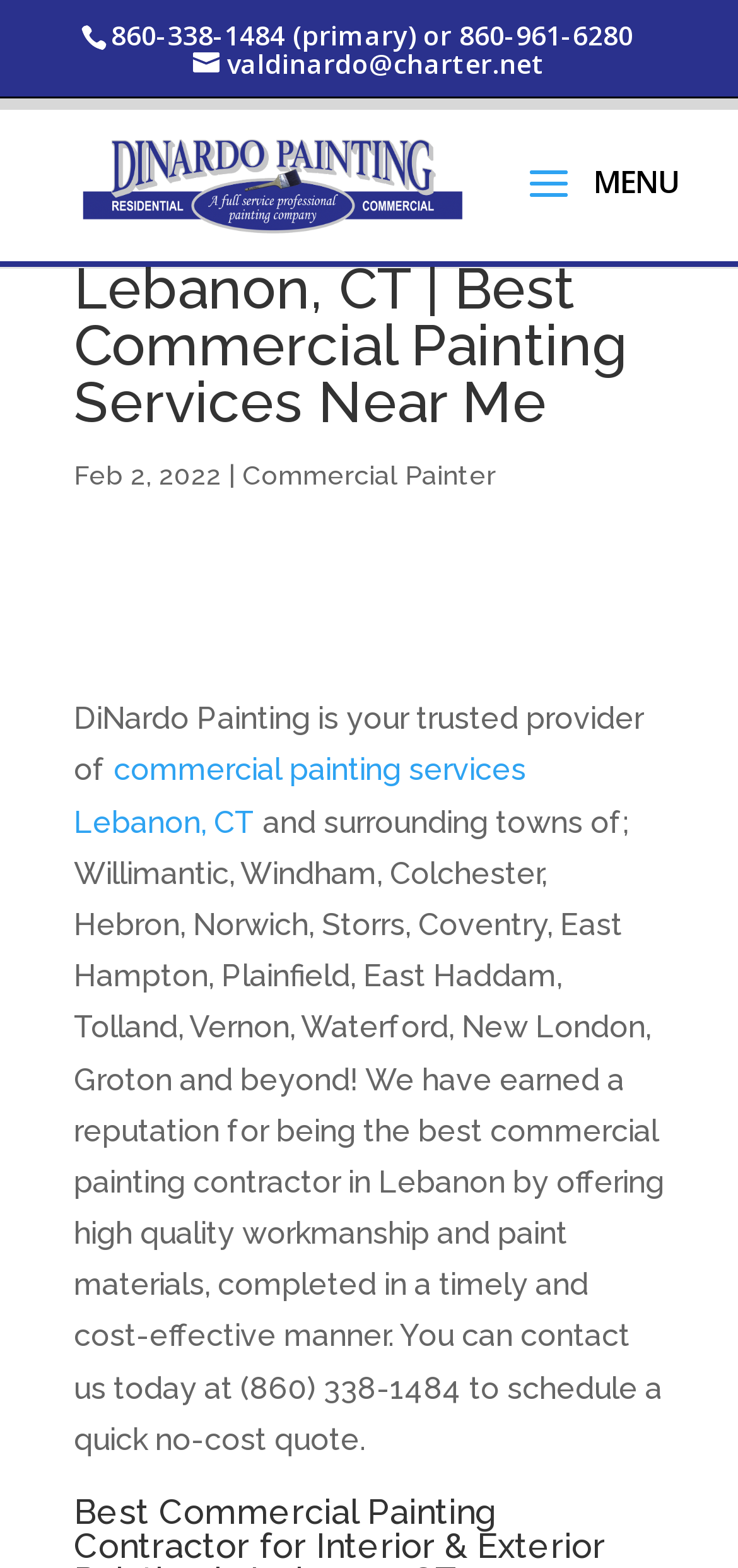What areas does DiNardo Painting serve?
Based on the image content, provide your answer in one word or a short phrase.

Lebanon, CT and surrounding towns